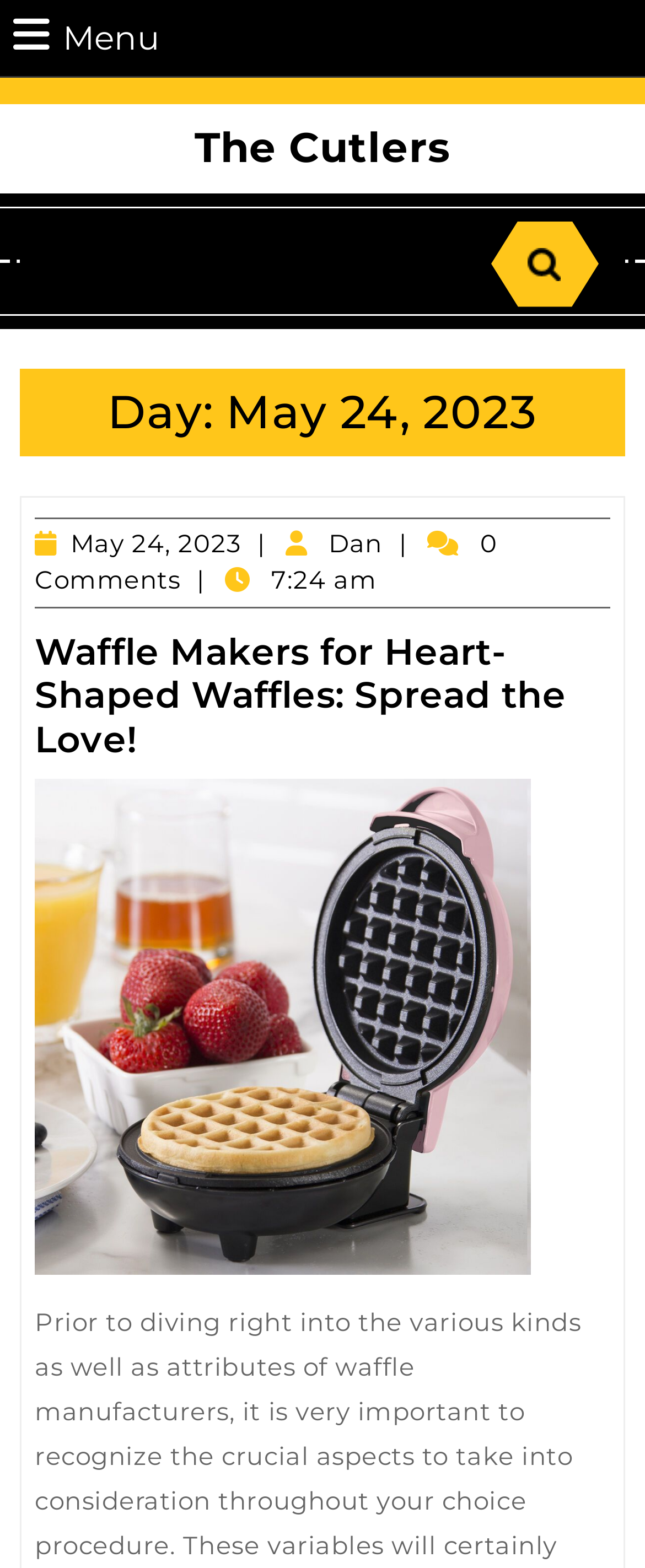Carefully examine the image and provide an in-depth answer to the question: How many comments are there on the article?

I found the text '0 Comments' which suggests that there are no comments on the article. This text is a sub-element of the heading 'Day: May 24, 2023'.